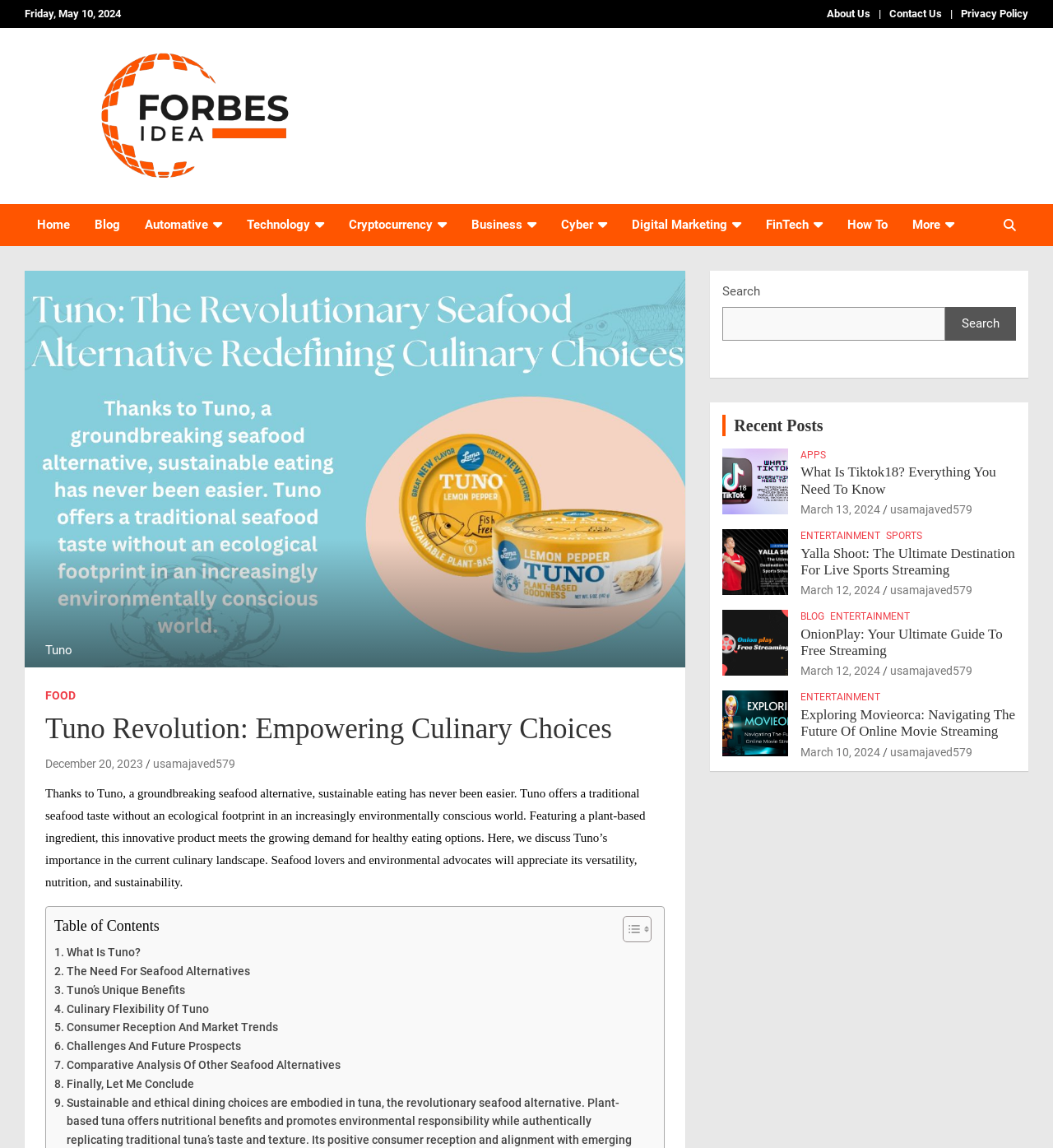Locate the primary heading on the webpage and return its text.

Tuno Revolution: Empowering Culinary Choices